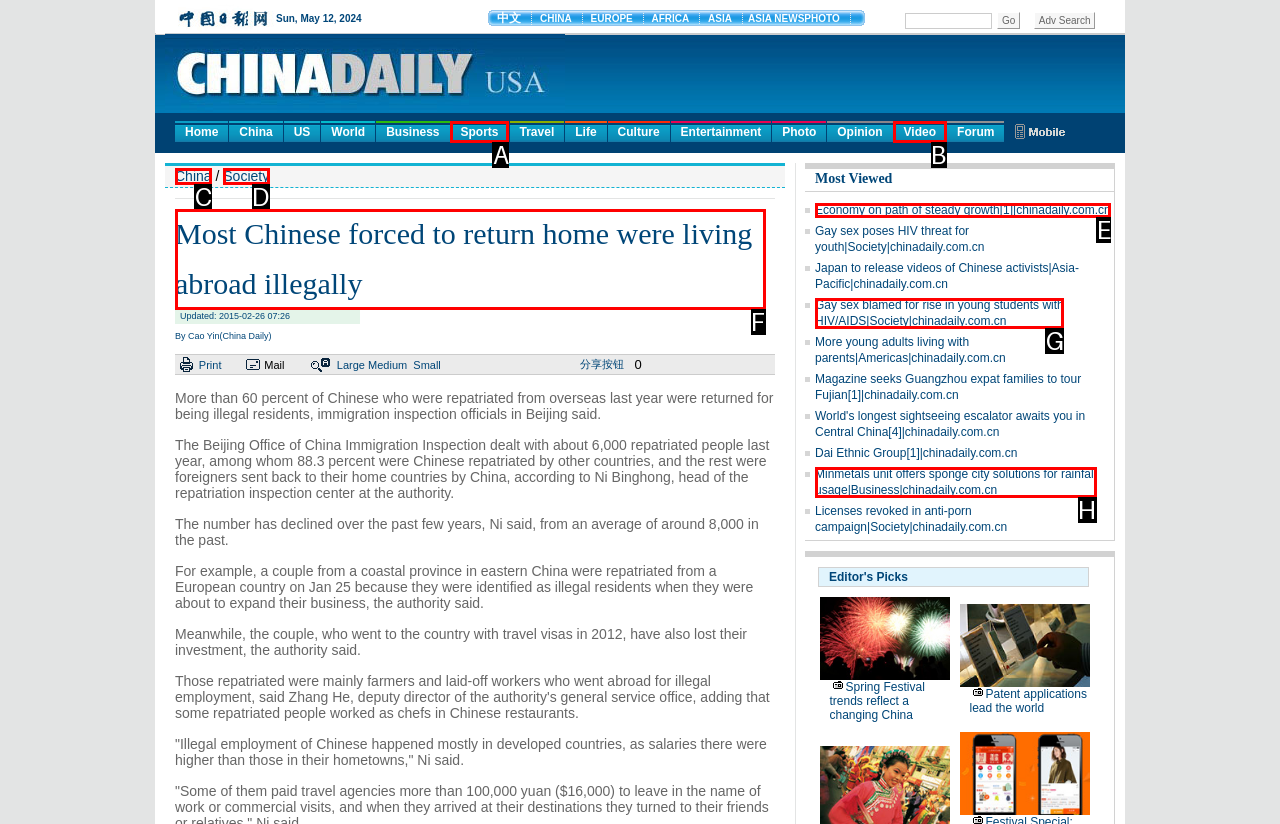Identify the HTML element you need to click to achieve the task: Read the article 'Most Chinese forced to return home were living abroad illegally'. Respond with the corresponding letter of the option.

F